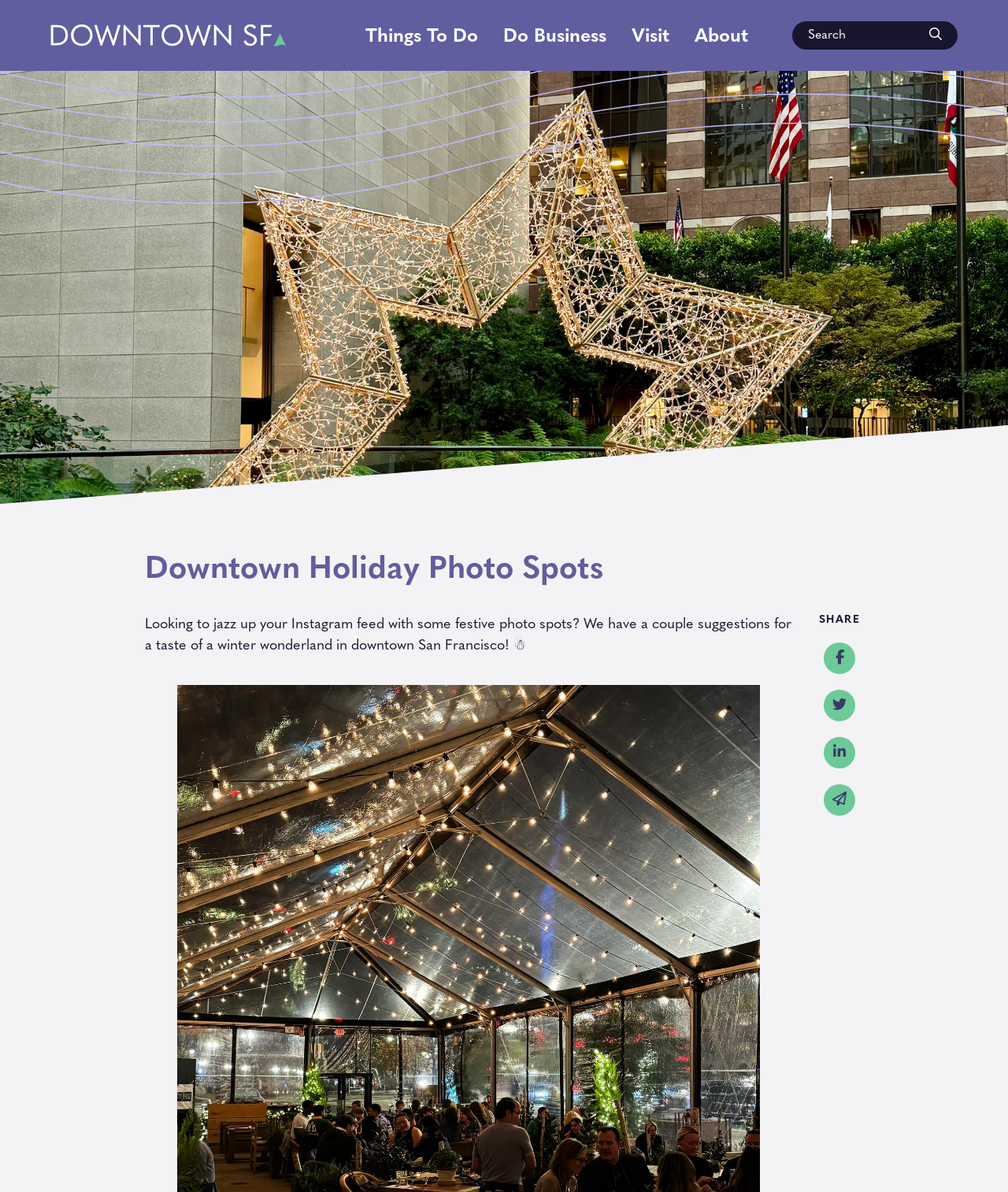Extract the bounding box coordinates for the HTML element that matches this description: "Mike Arnett". The coordinates should be four float numbers between 0 and 1, i.e., [left, top, right, bottom].

None